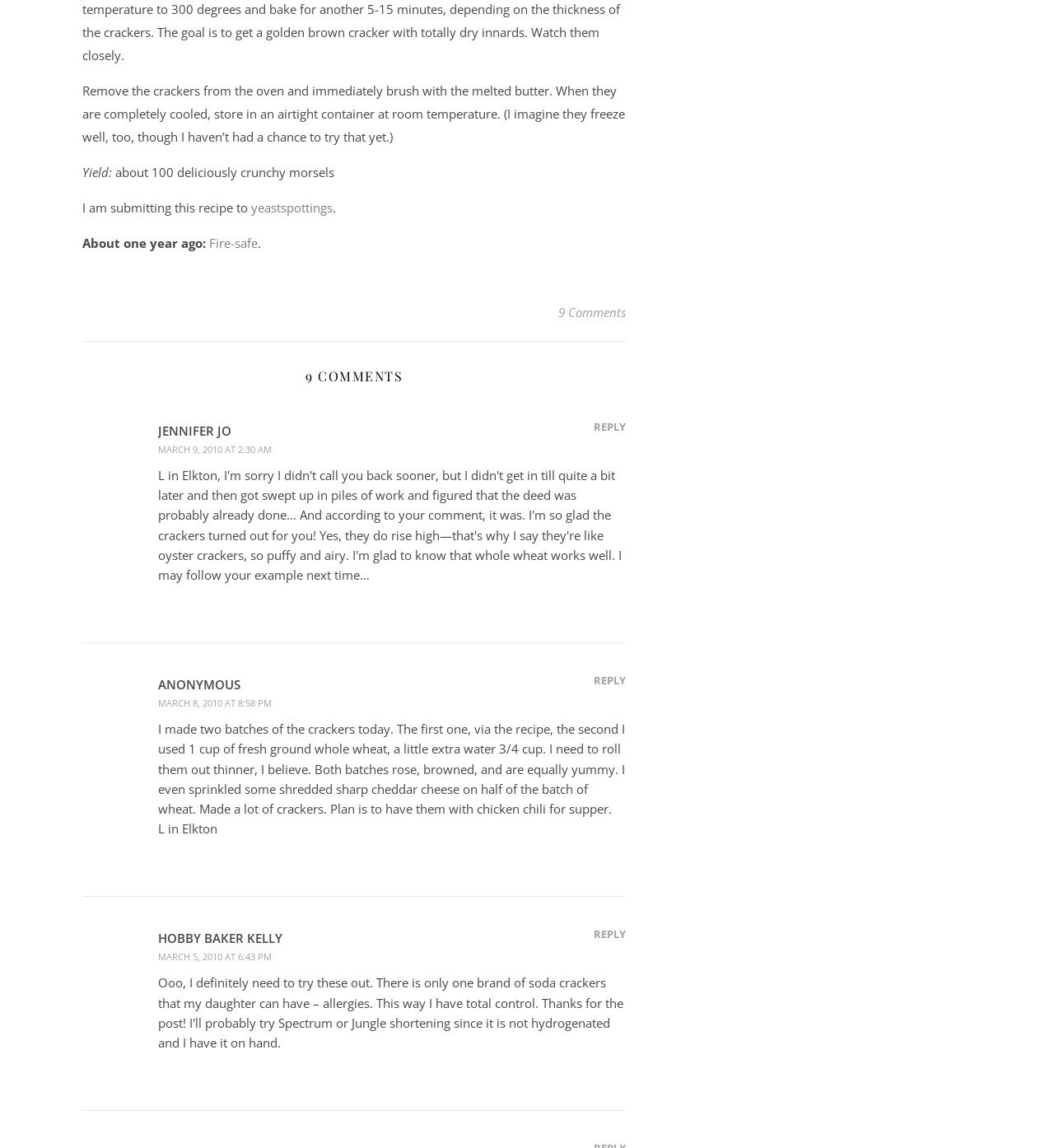Select the bounding box coordinates of the element I need to click to carry out the following instruction: "Click the 'Fire-safe' link".

[0.198, 0.204, 0.245, 0.219]